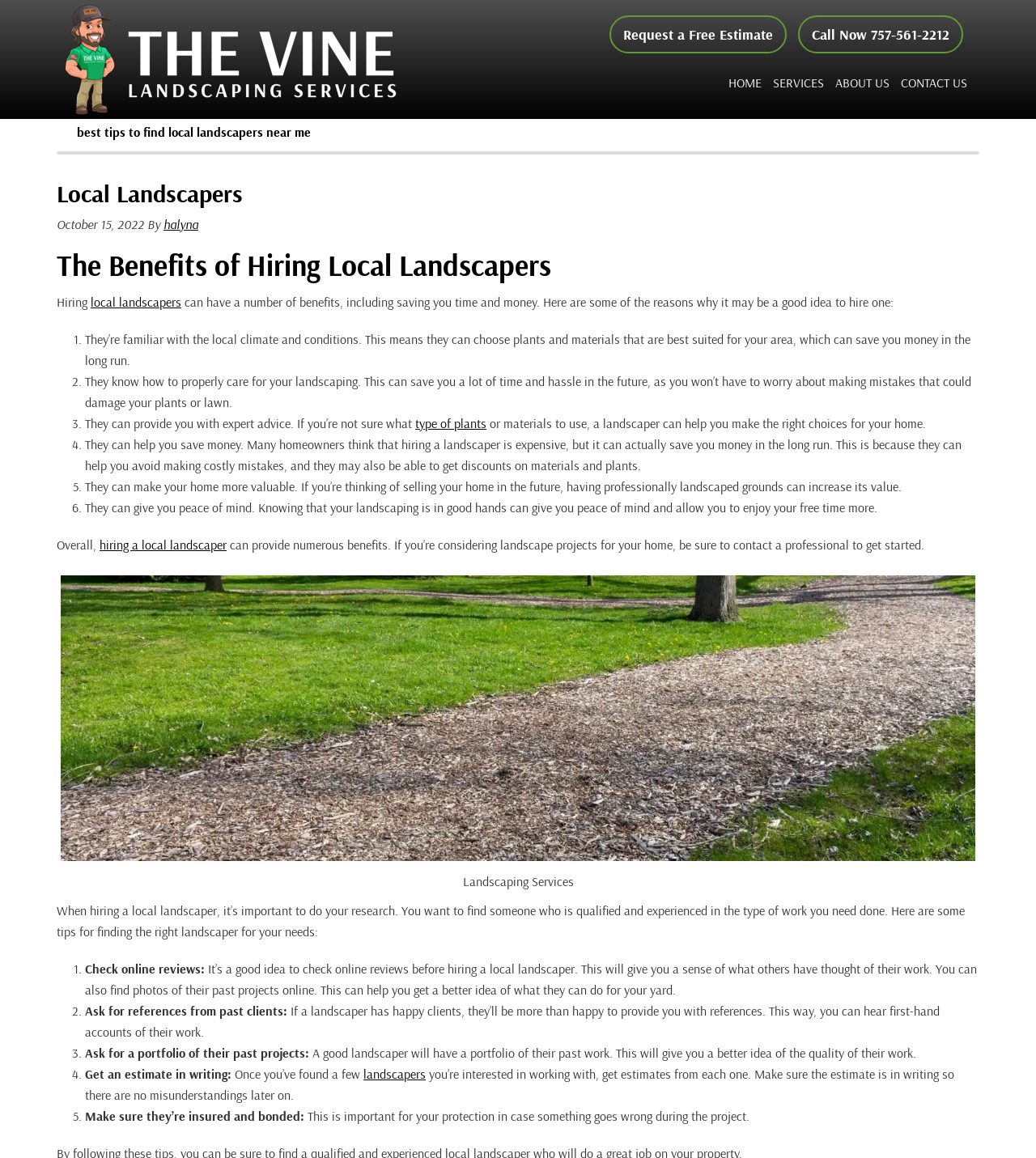What should you do once you've found a few landscapers?
Using the picture, provide a one-word or short phrase answer.

Get estimates in writing